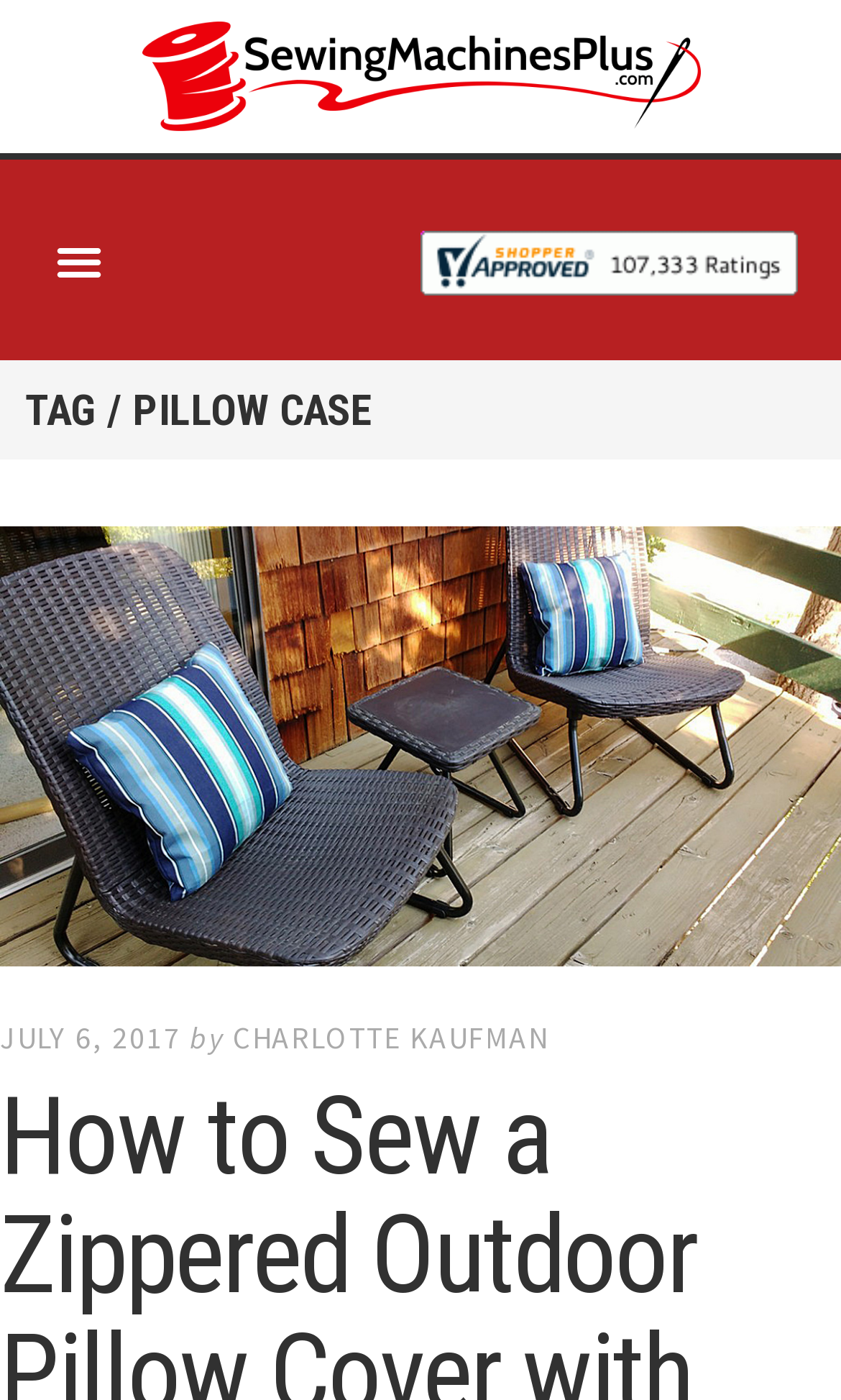Extract the primary headline from the webpage and present its text.

TAG / PILLOW CASE